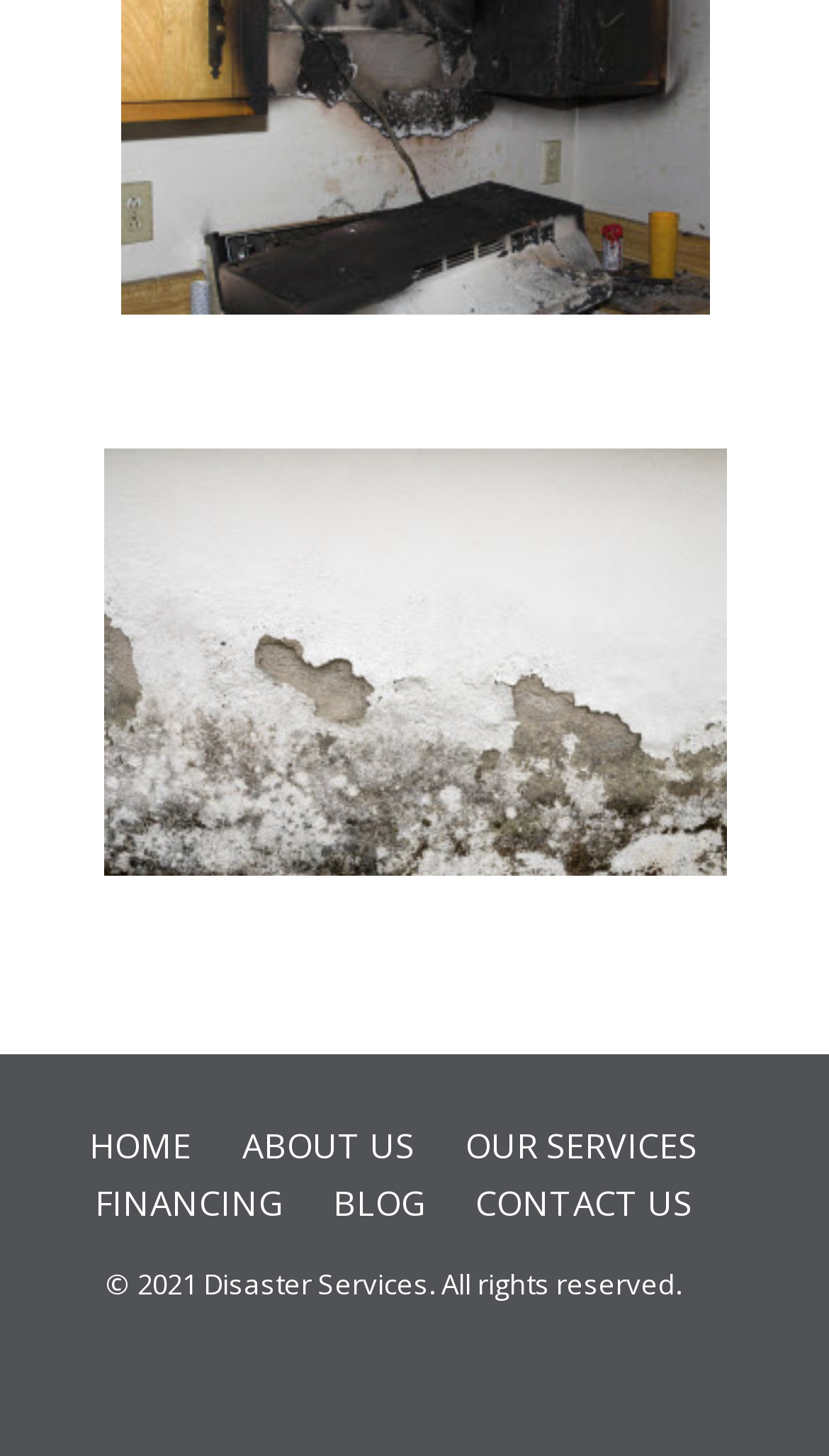What is the second link from the top?
Please look at the screenshot and answer in one word or a short phrase.

Fire Damage Restoration